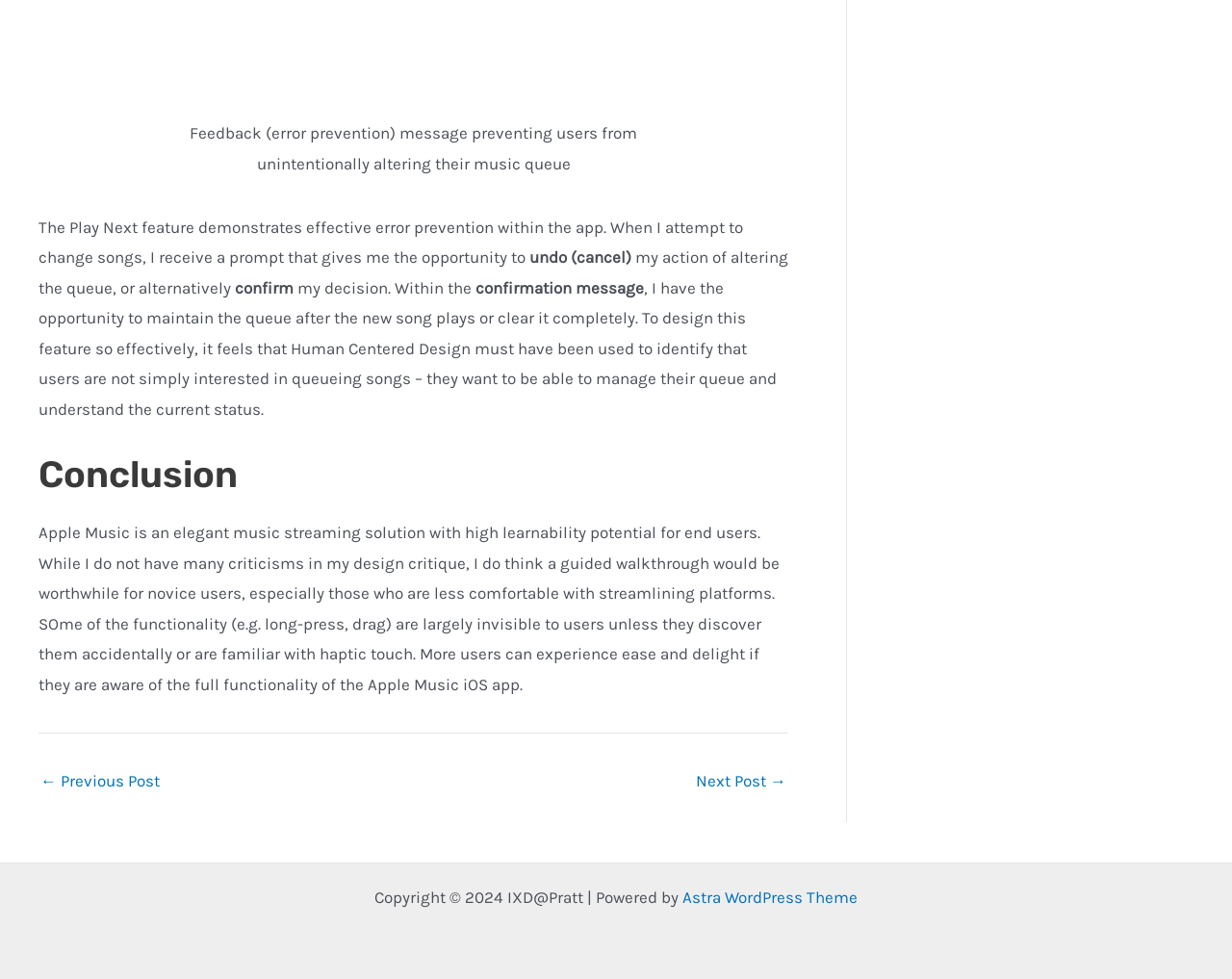Given the following UI element description: "Next Post →", find the bounding box coordinates in the webpage screenshot.

[0.565, 0.79, 0.638, 0.807]